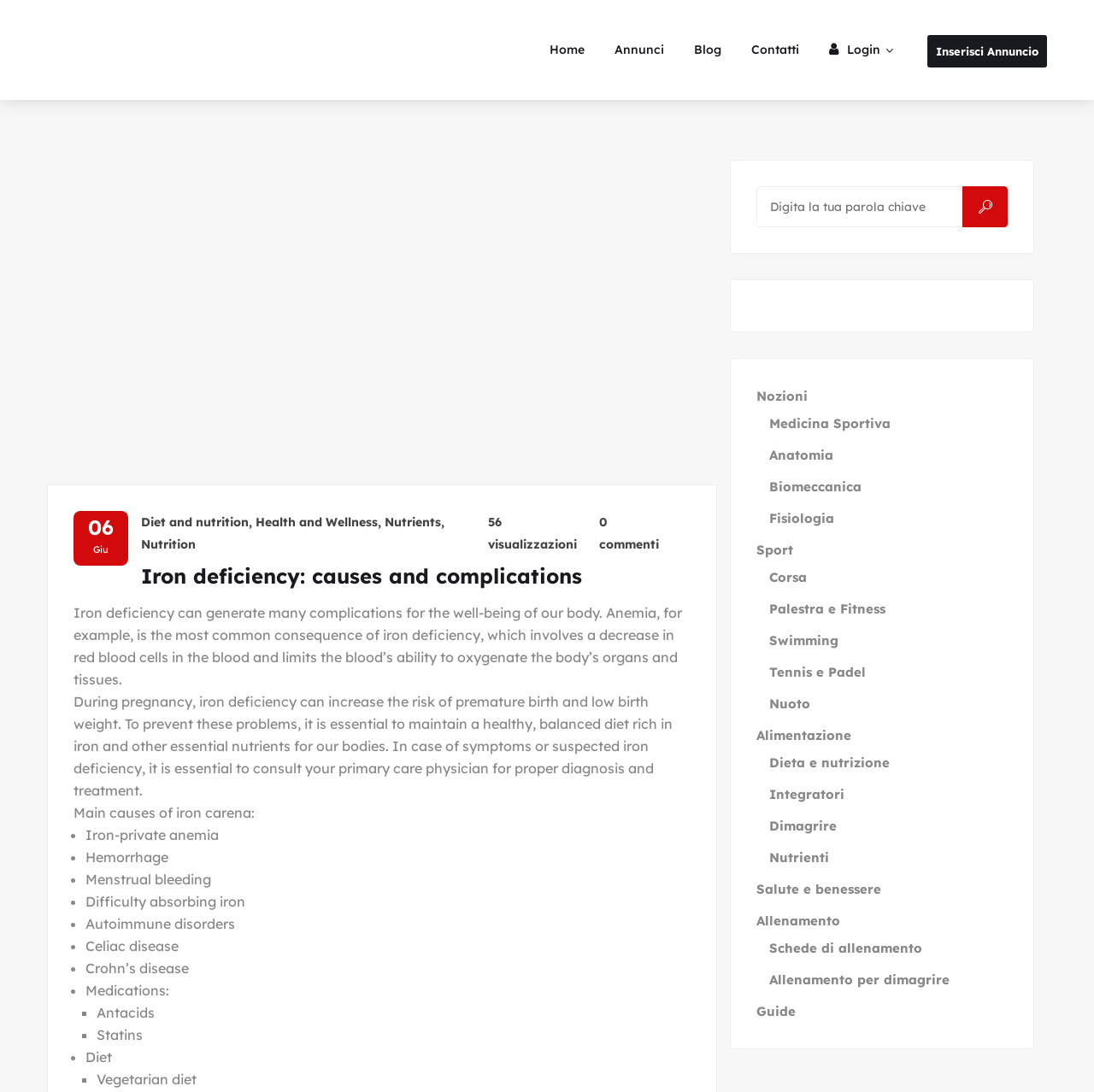Locate the UI element described as follows: "Nutrienti". Return the bounding box coordinates as four float numbers between 0 and 1 in the order [left, top, right, bottom].

[0.703, 0.778, 0.766, 0.793]